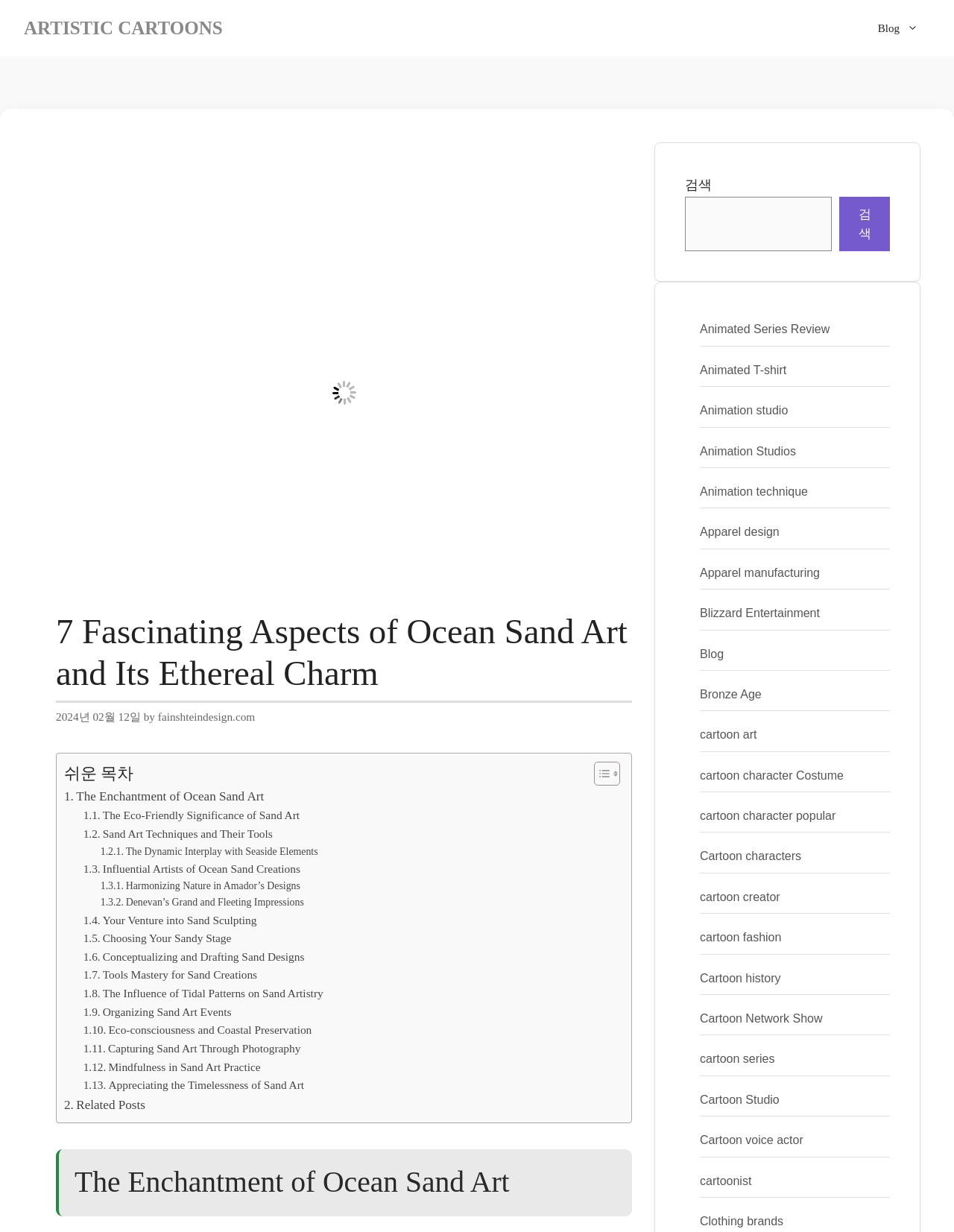Provide your answer to the question using just one word or phrase: How many links are there in the primary navigation?

2